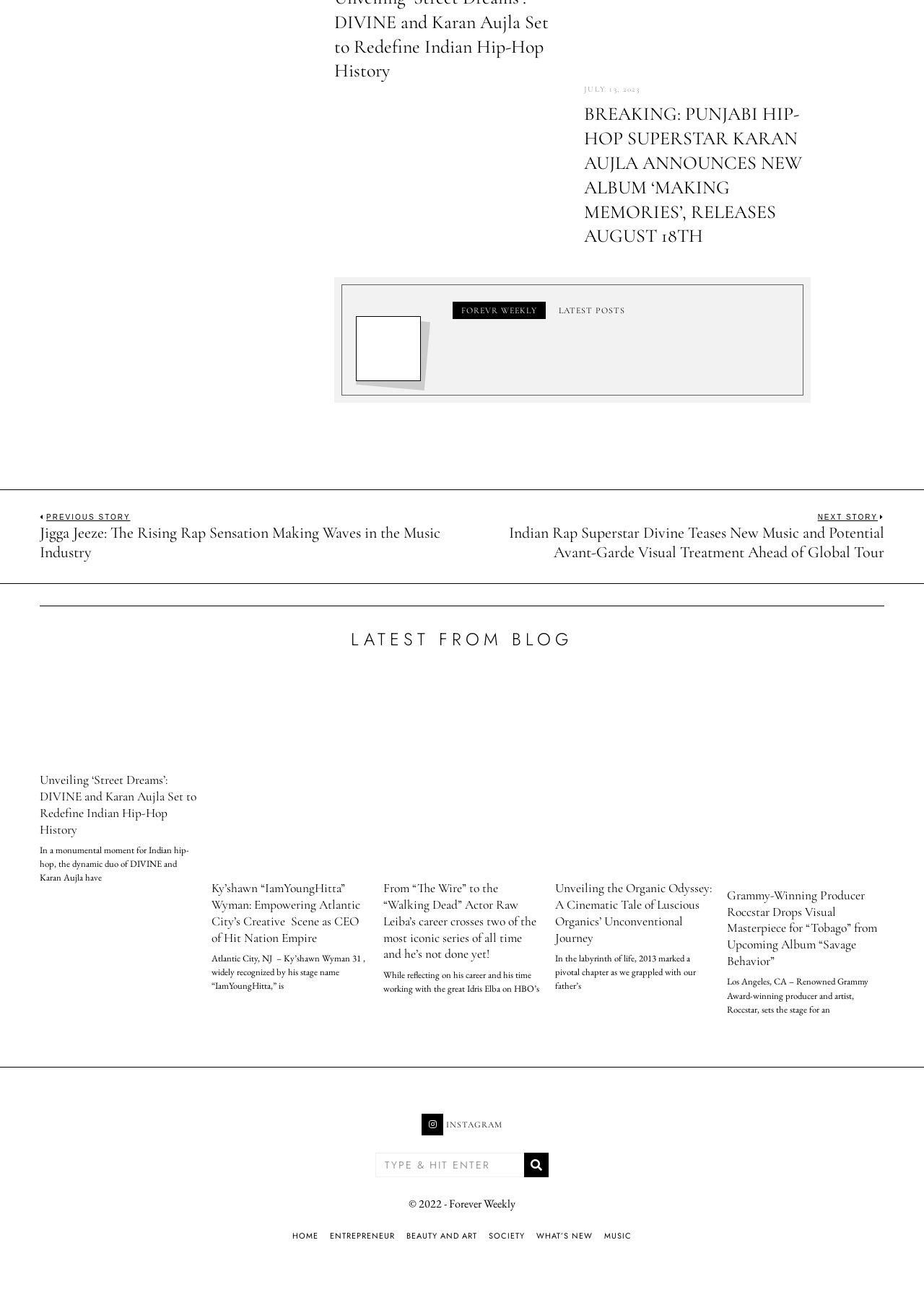Please specify the bounding box coordinates for the clickable region that will help you carry out the instruction: "Search for a topic".

[0.406, 0.892, 0.594, 0.911]